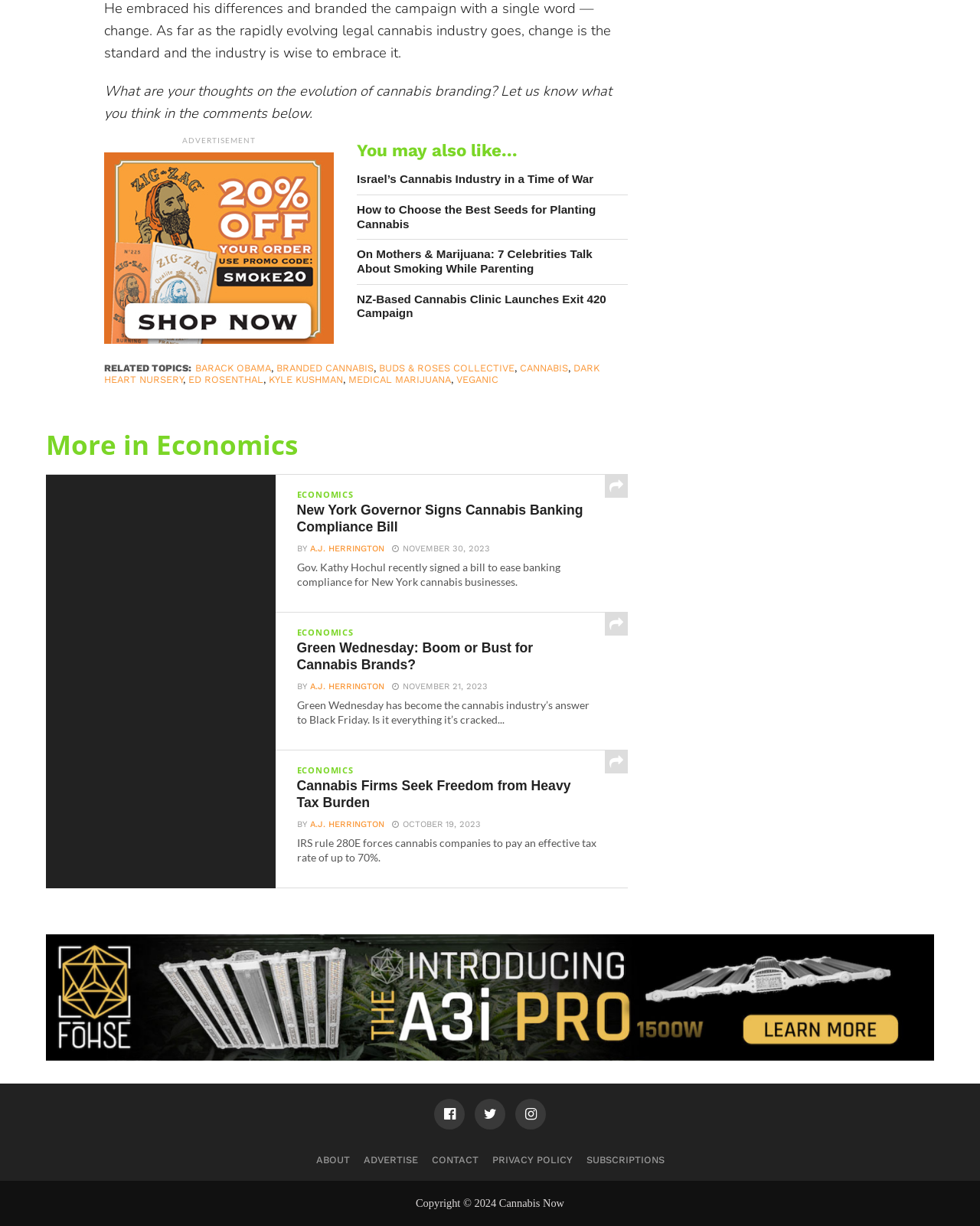Determine the bounding box coordinates of the section to be clicked to follow the instruction: "Read the 'Green Wednesday: Boom or Bust for Cannabis Brands?' article". The coordinates should be given as four float numbers between 0 and 1, formatted as [left, top, right, bottom].

[0.303, 0.522, 0.608, 0.549]